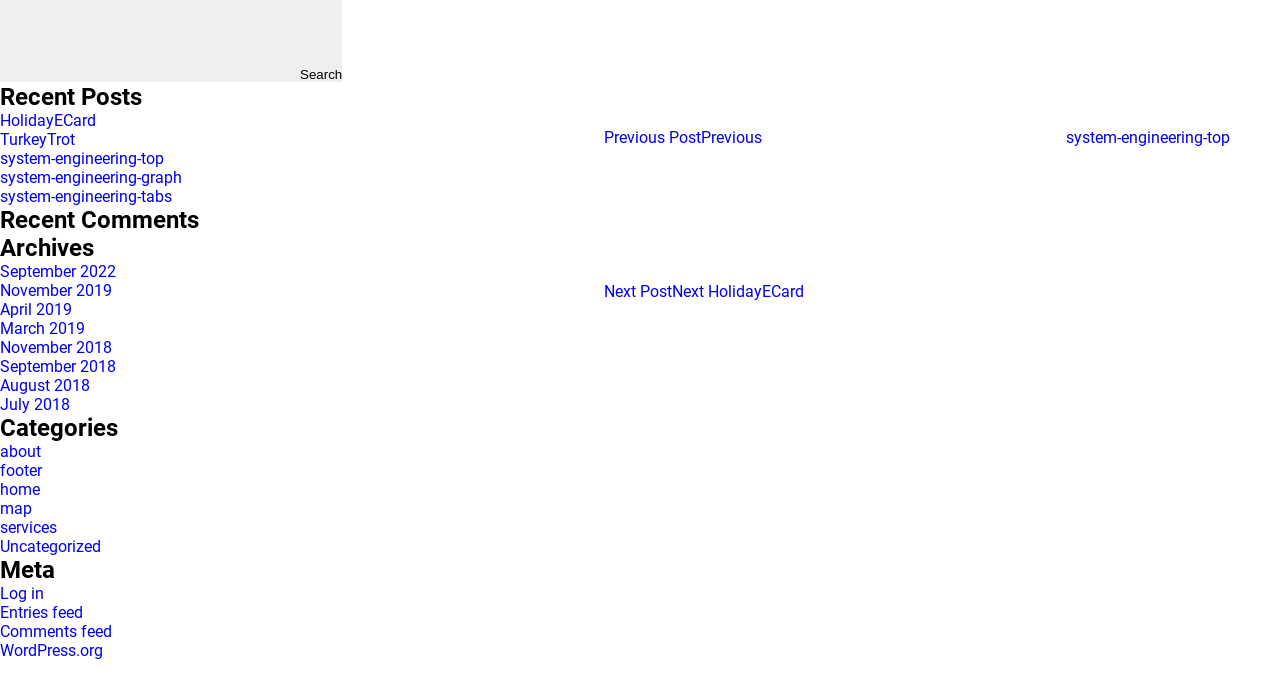Determine the bounding box coordinates for the UI element described. Format the coordinates as (top-left x, top-left y, bottom-right x, bottom-right y) and ensure all values are between 0 and 1. Element description: Kunovitý Records

None